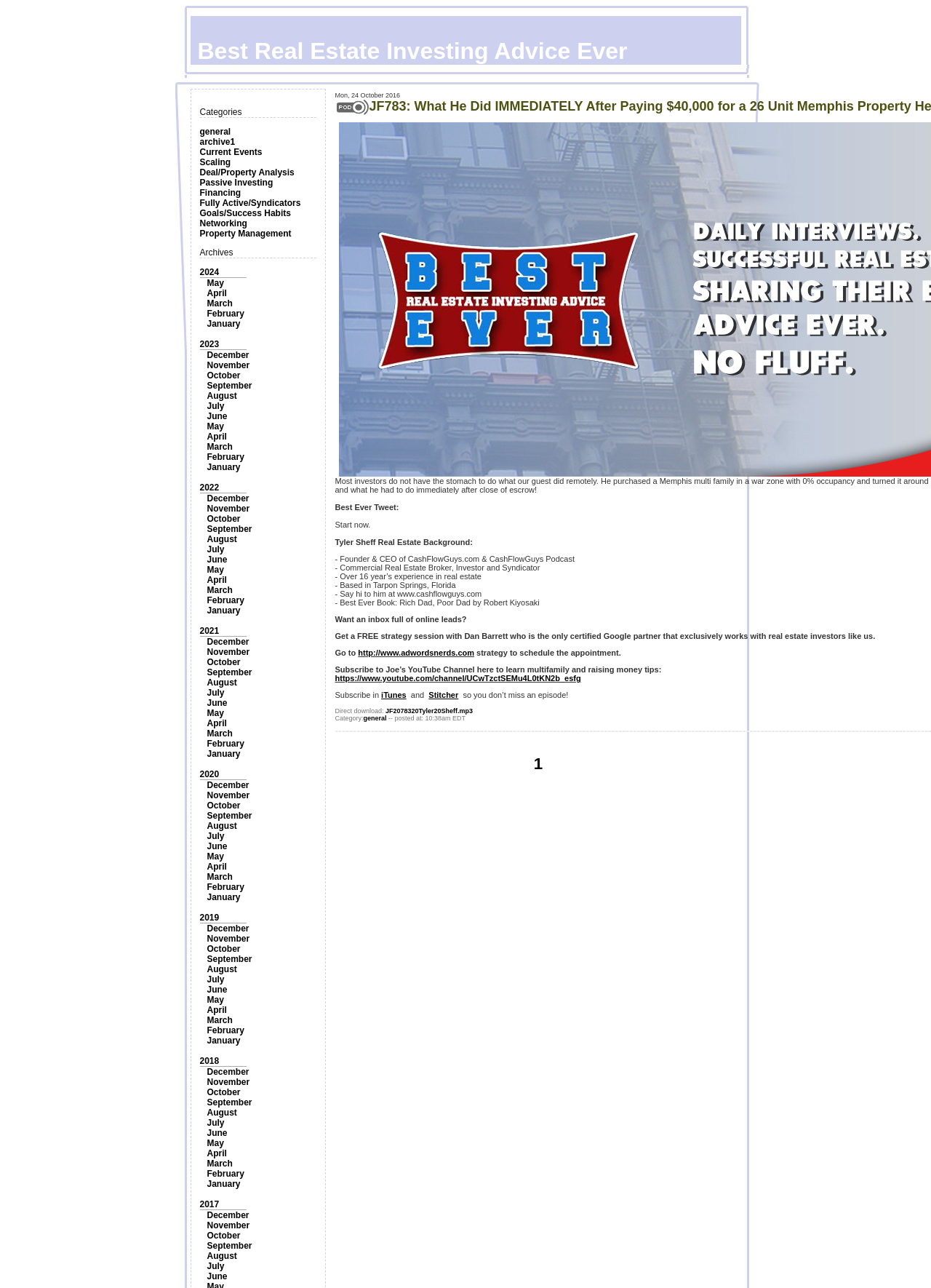What is the earliest year listed in the archives?
Based on the visual information, provide a detailed and comprehensive answer.

I looked at the links under the 'Archives' heading and found the earliest year listed, which is 2019. It is located at the bottom of the list.